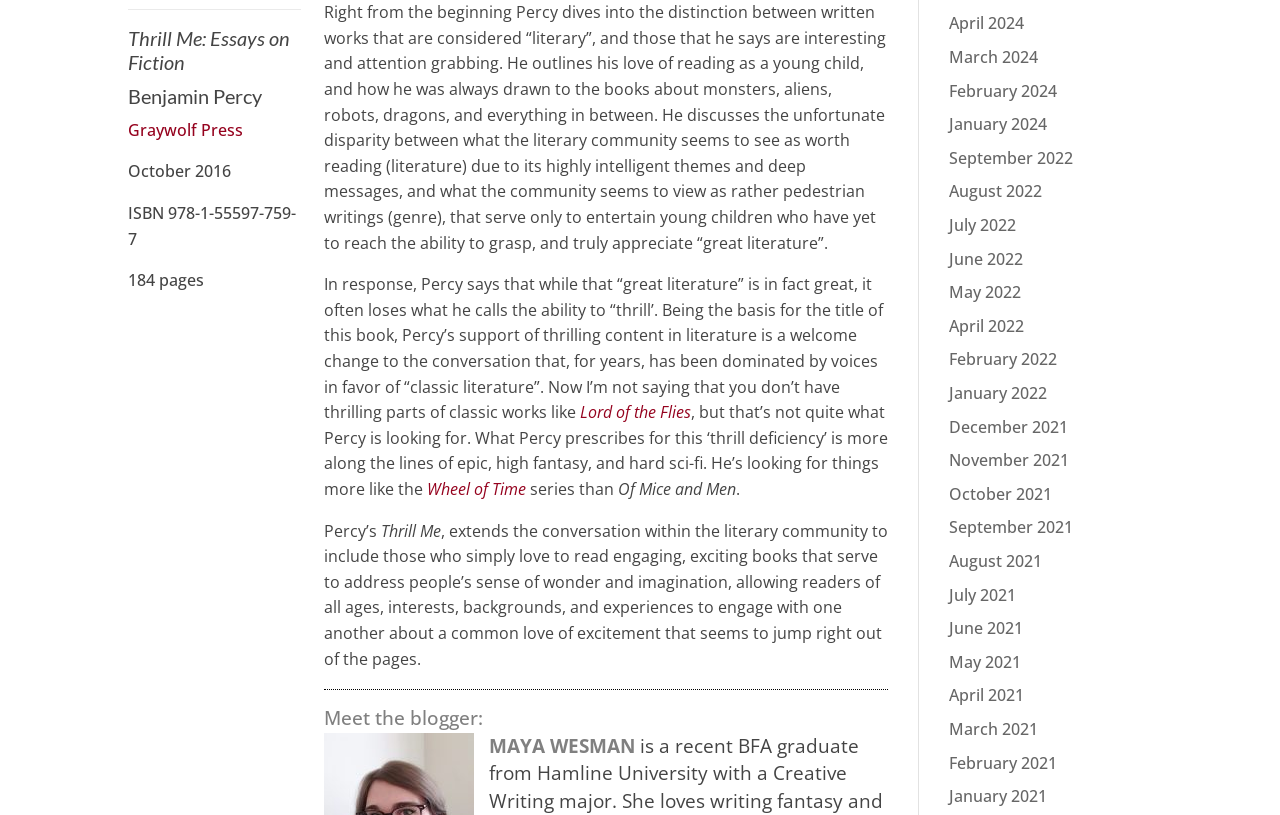Who is the author of the book?
Using the image, give a concise answer in the form of a single word or short phrase.

Benjamin Percy